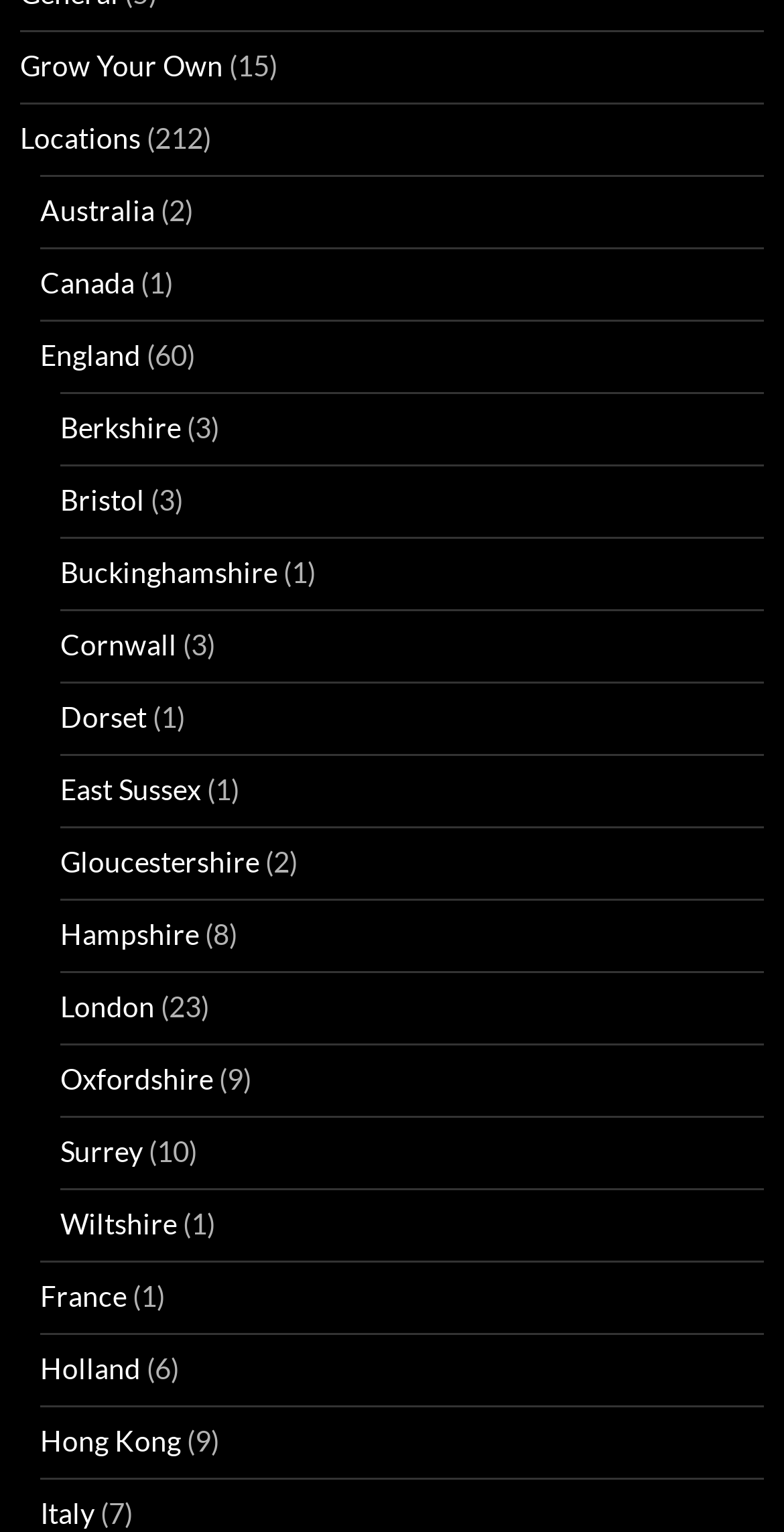Respond with a single word or phrase to the following question:
Are there more locations in England or in other countries?

England